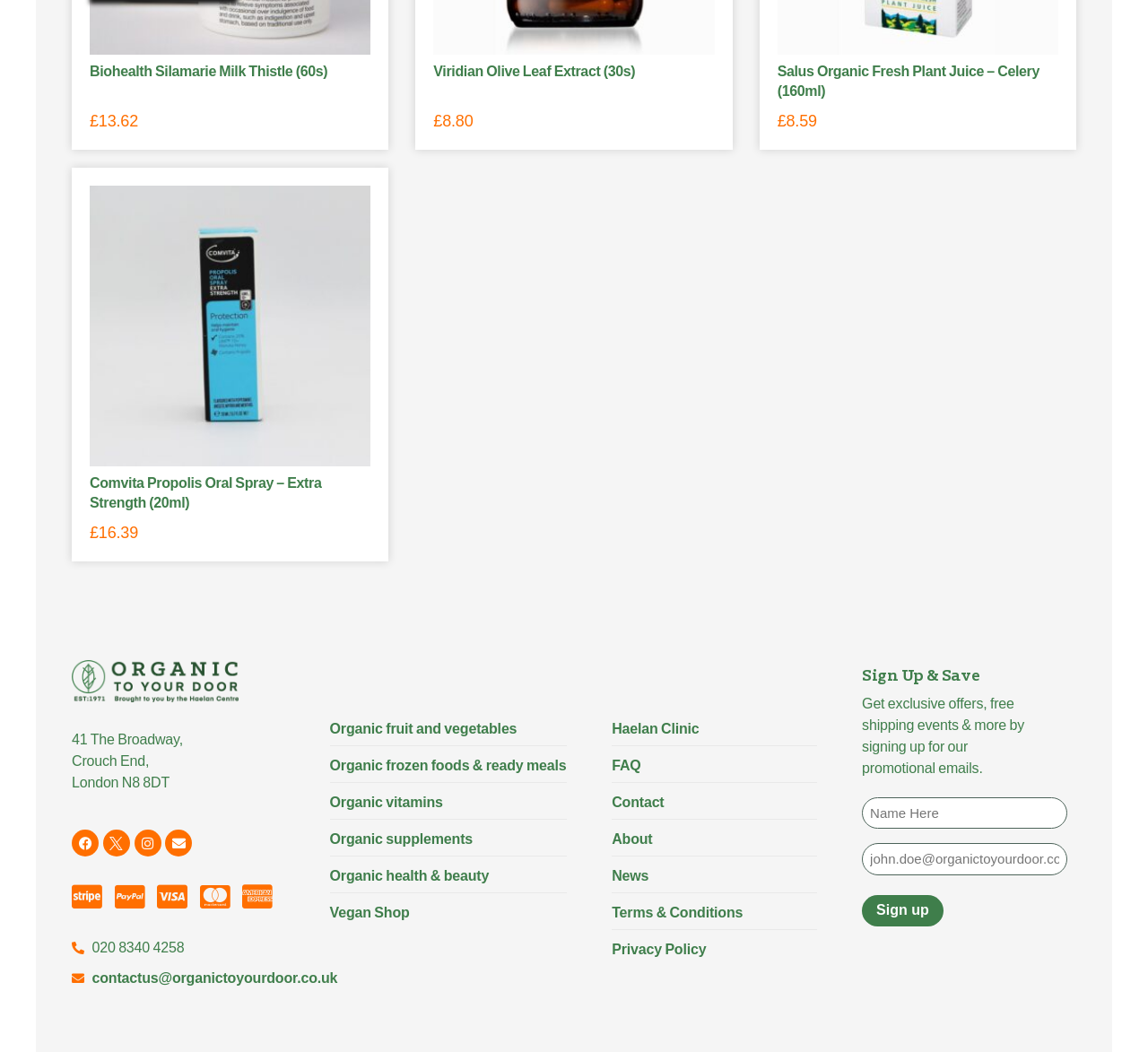Locate and provide the bounding box coordinates for the HTML element that matches this description: "Organic fruit and vegetables".

[0.287, 0.683, 0.494, 0.704]